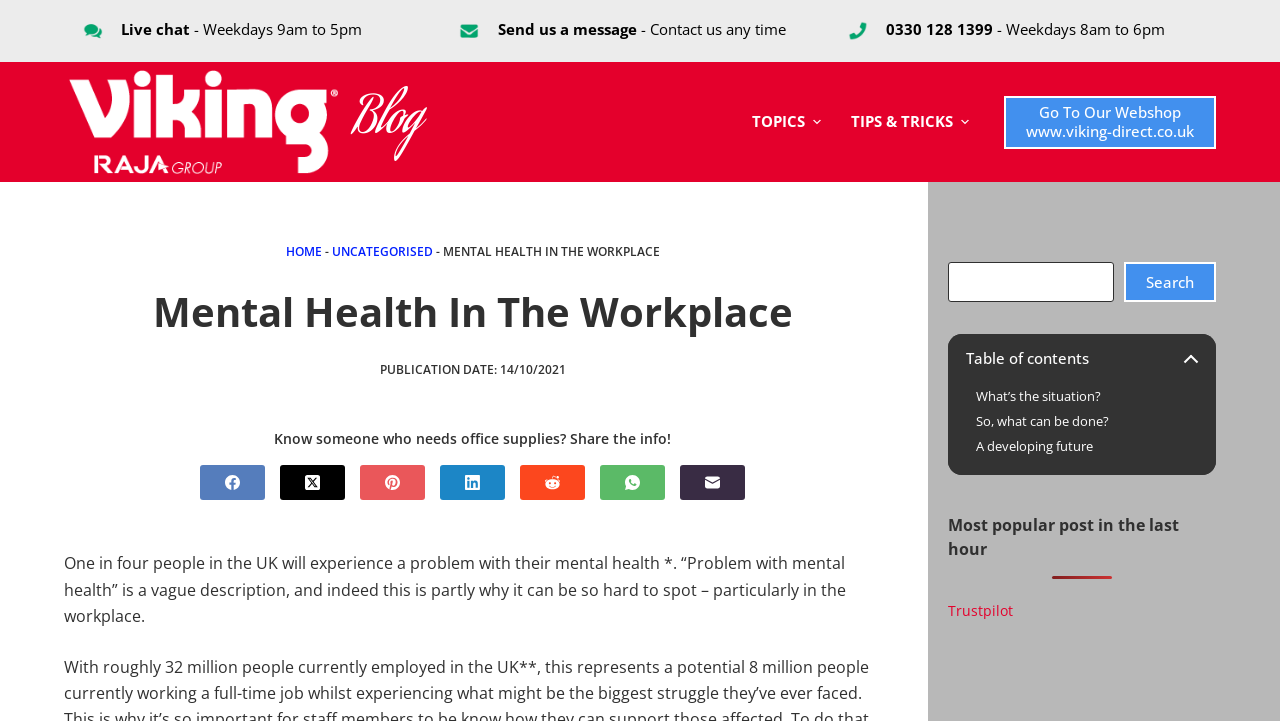Pinpoint the bounding box coordinates of the clickable element needed to complete the instruction: "Search for a topic". The coordinates should be provided as four float numbers between 0 and 1: [left, top, right, bottom].

[0.741, 0.363, 0.95, 0.419]